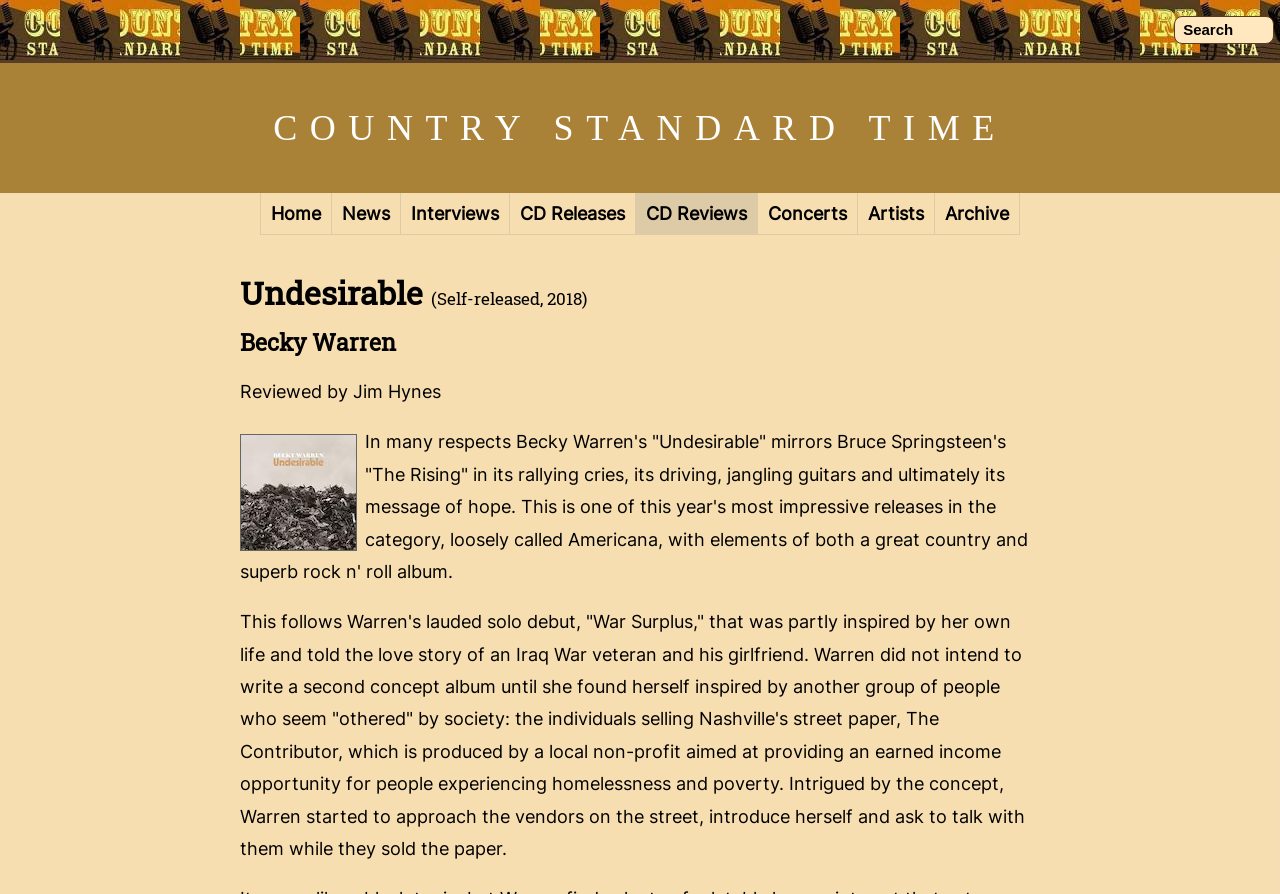Determine the bounding box coordinates of the area to click in order to meet this instruction: "Visit Home page".

[0.203, 0.216, 0.259, 0.263]